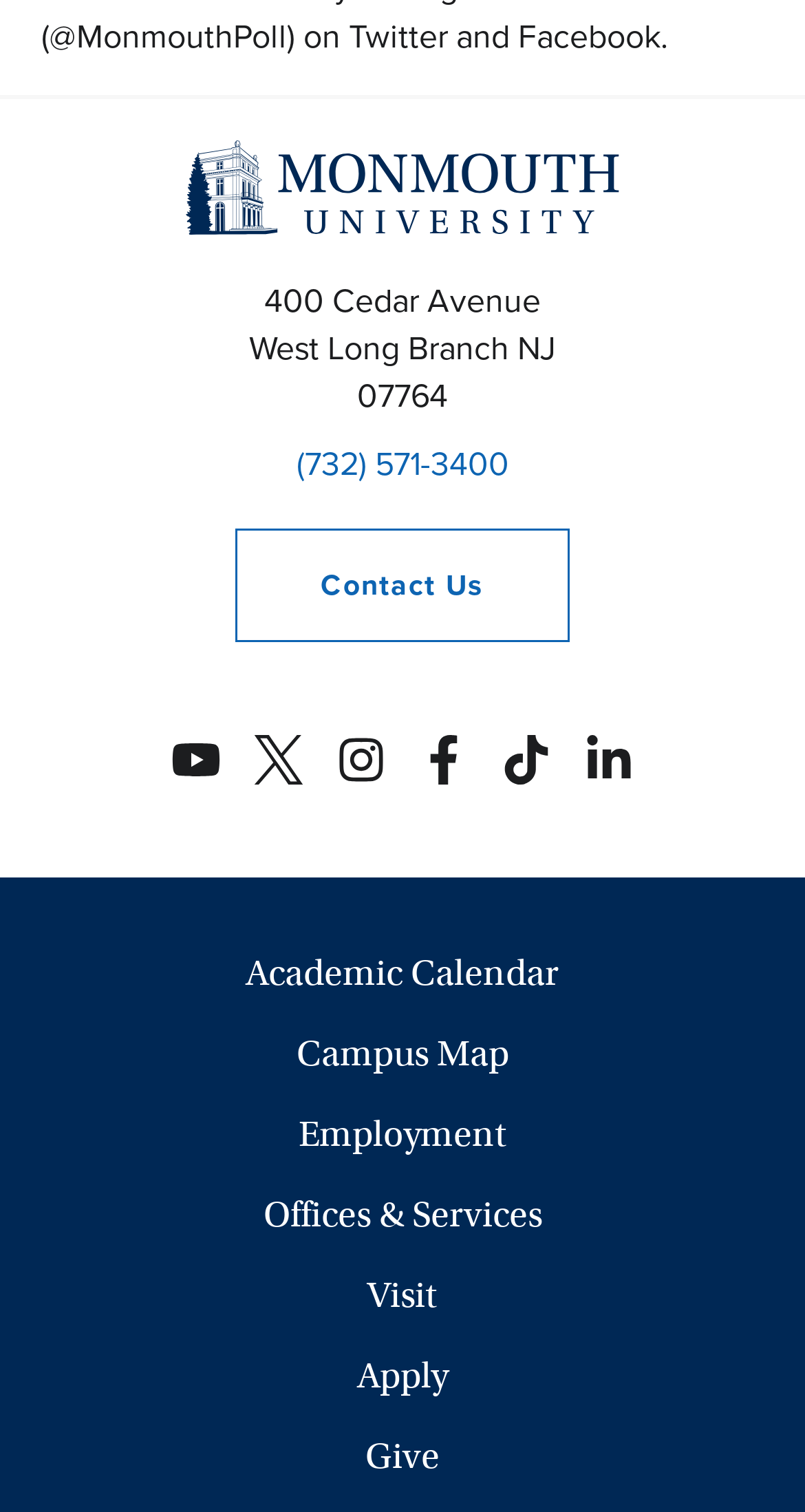Please find the bounding box coordinates of the clickable region needed to complete the following instruction: "Apply to Monmouth University". The bounding box coordinates must consist of four float numbers between 0 and 1, i.e., [left, top, right, bottom].

[0.0, 0.895, 1.0, 0.924]